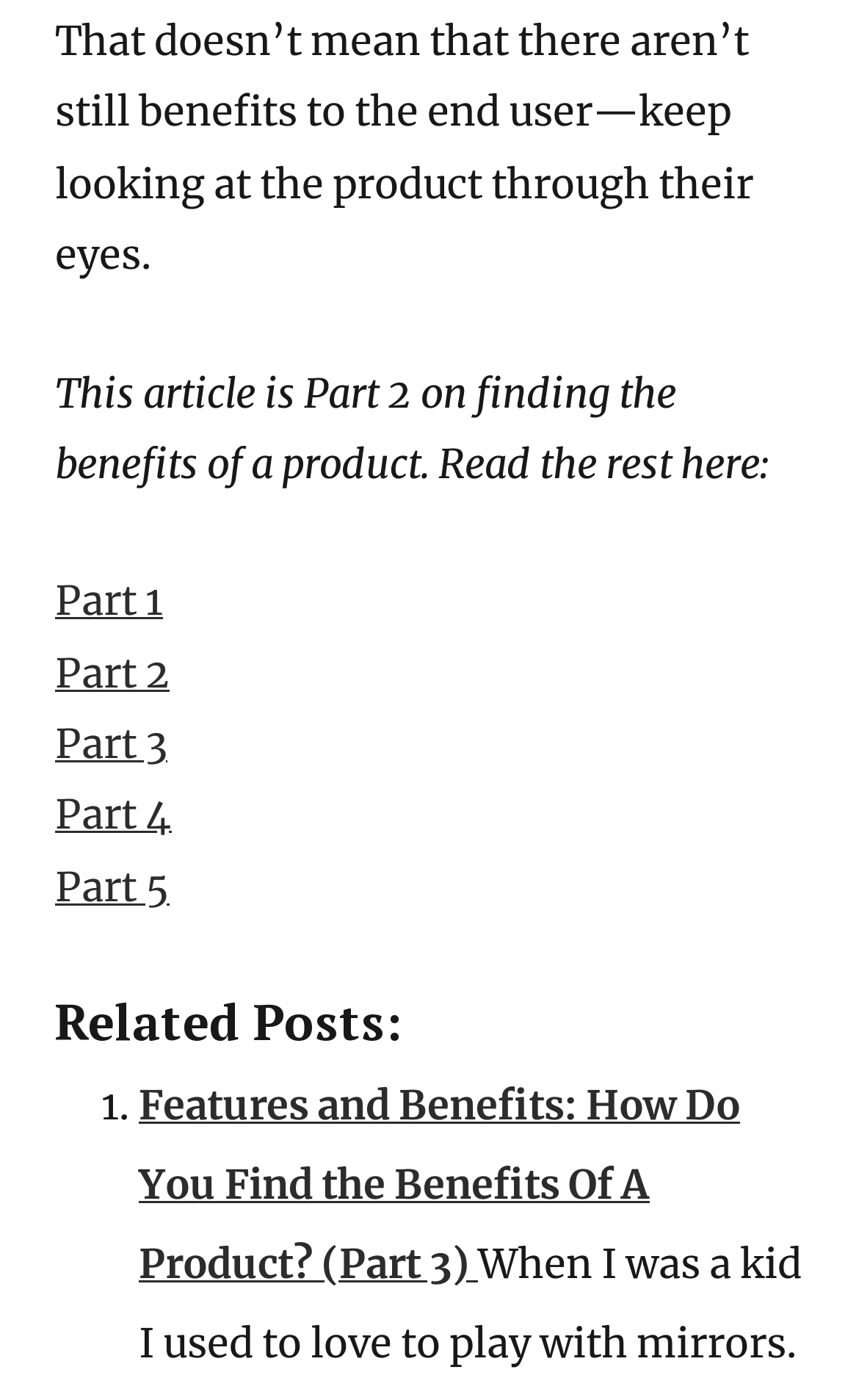Using the information shown in the image, answer the question with as much detail as possible: How many related posts are there?

I looked at the 'Related Posts:' section and found only one link, which means there is only one related post.